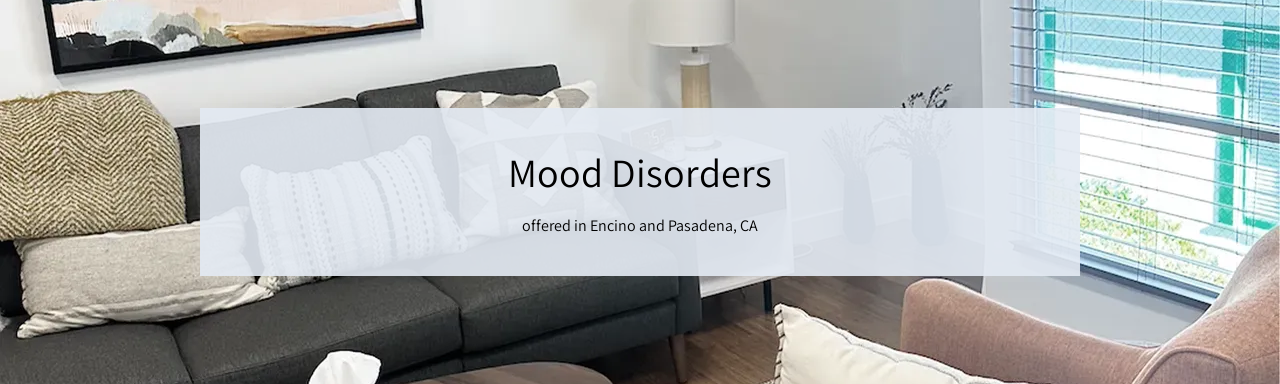How many chairs are in the room?
Refer to the image and provide a concise answer in one word or phrase.

Two